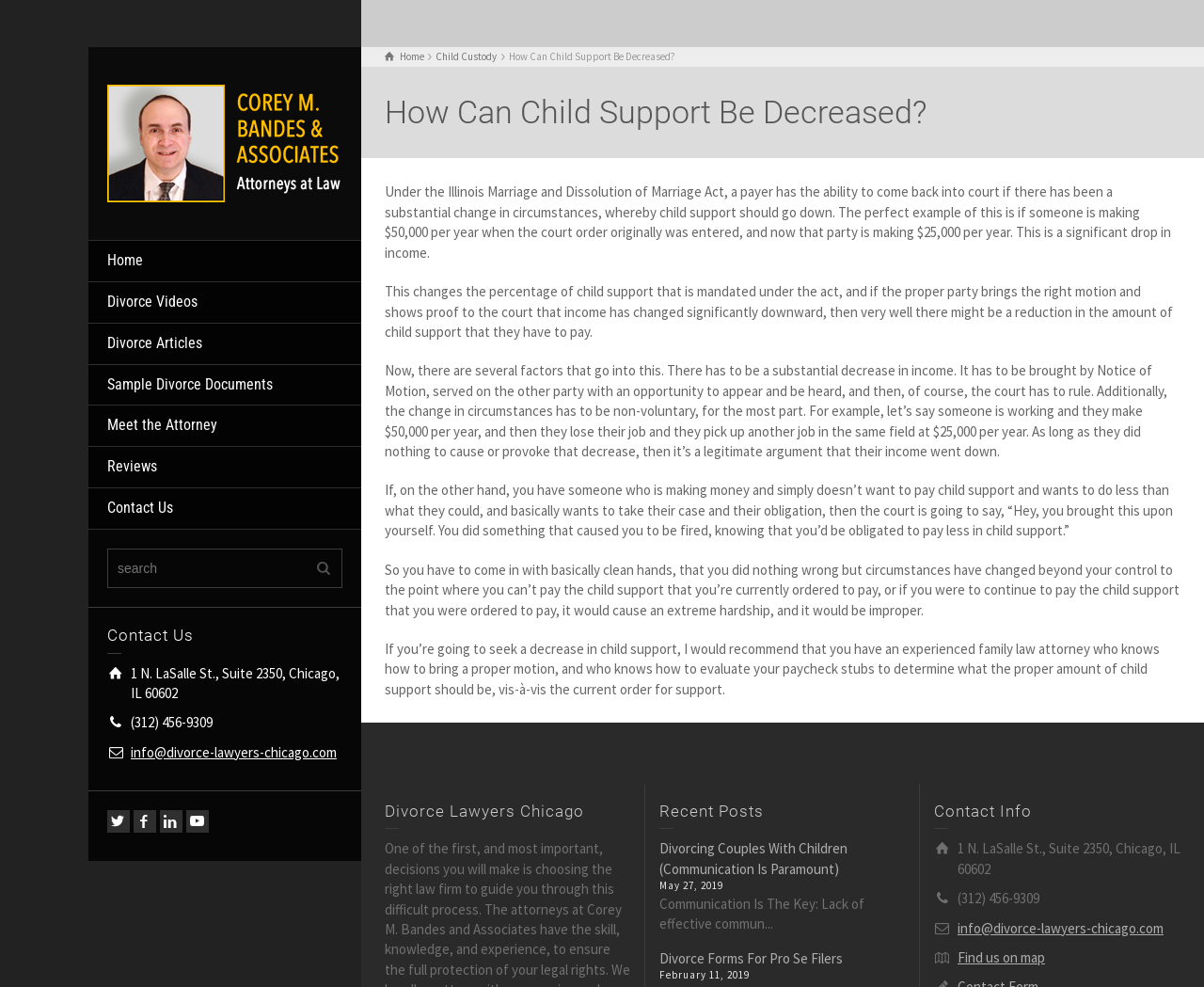Determine the bounding box coordinates of the clickable element necessary to fulfill the instruction: "Search for something". Provide the coordinates as four float numbers within the 0 to 1 range, i.e., [left, top, right, bottom].

[0.089, 0.556, 0.284, 0.596]